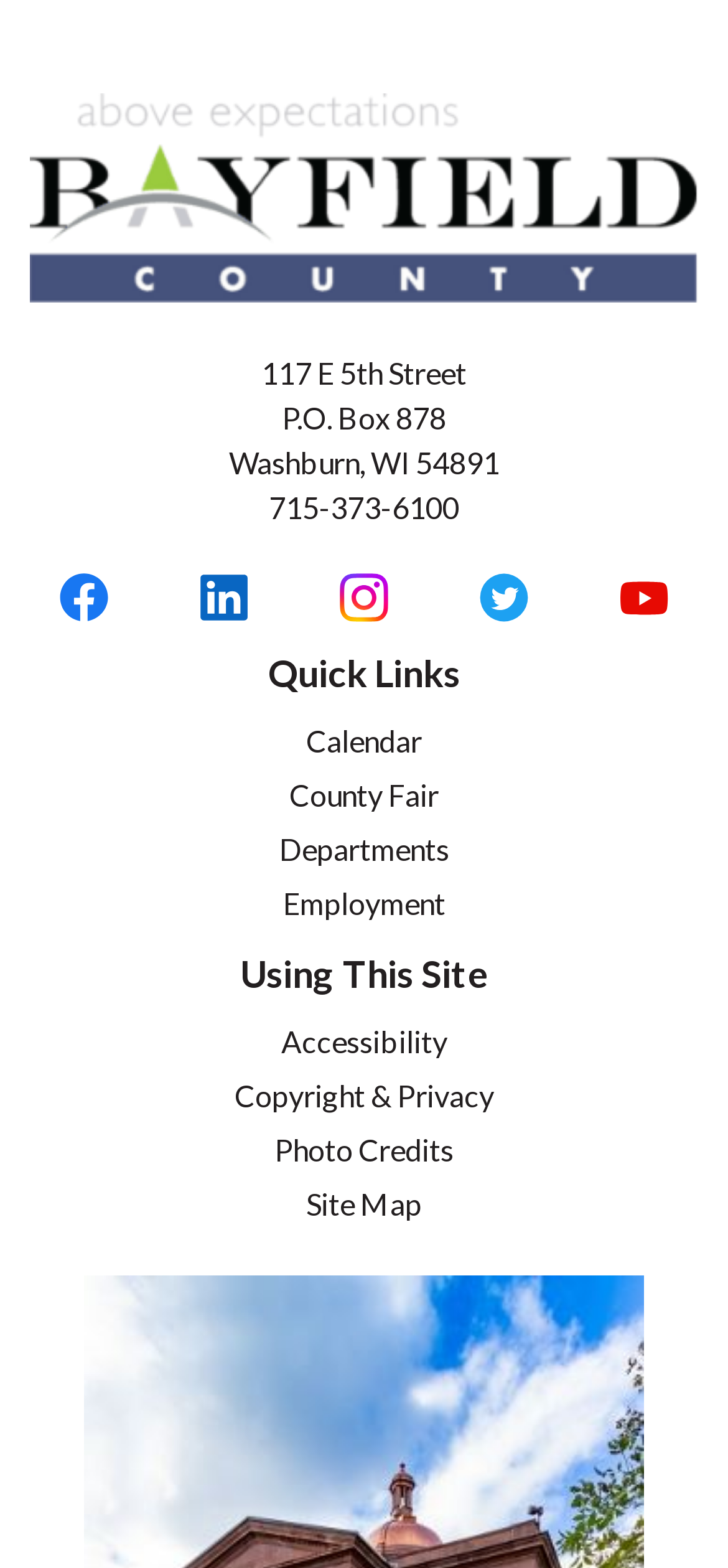Based on the description "Online Pharmacy Coupon Code", find the bounding box of the specified UI element.

None